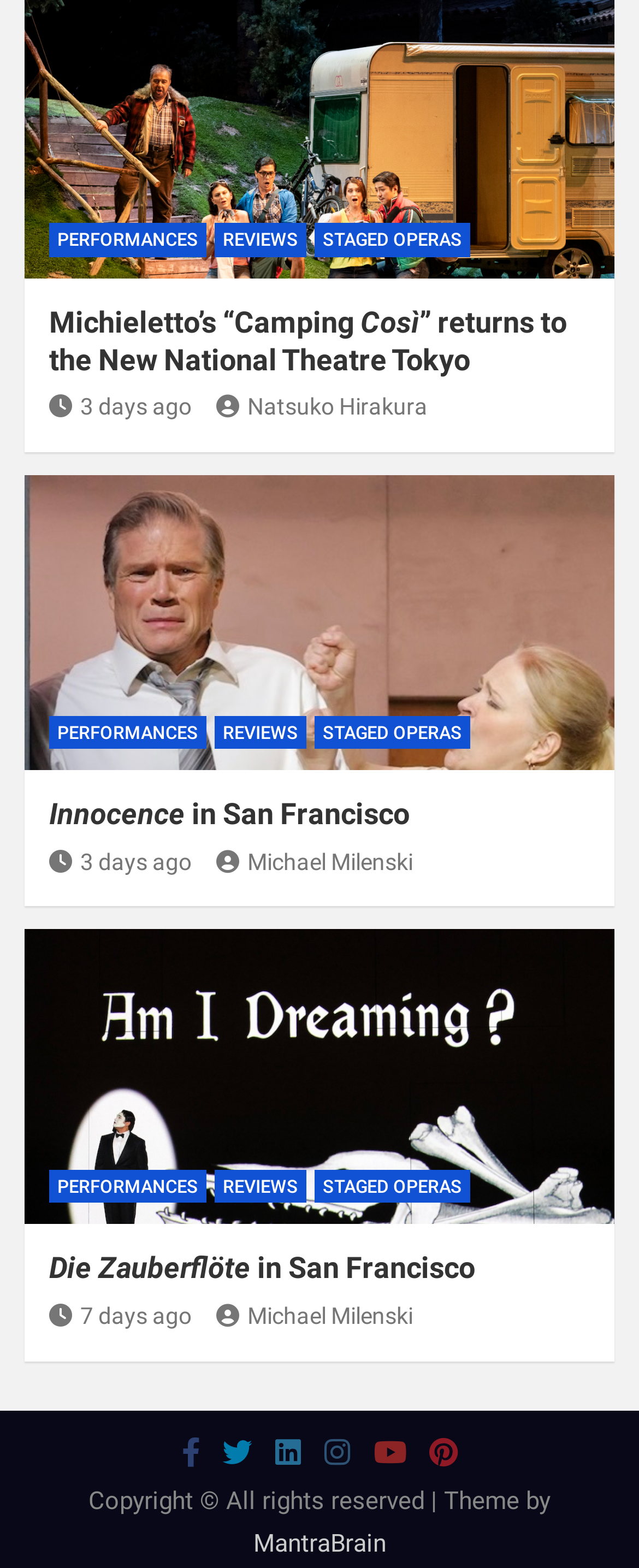Use a single word or phrase to answer the question: 
What is the author of the second news article?

Michael Milenski